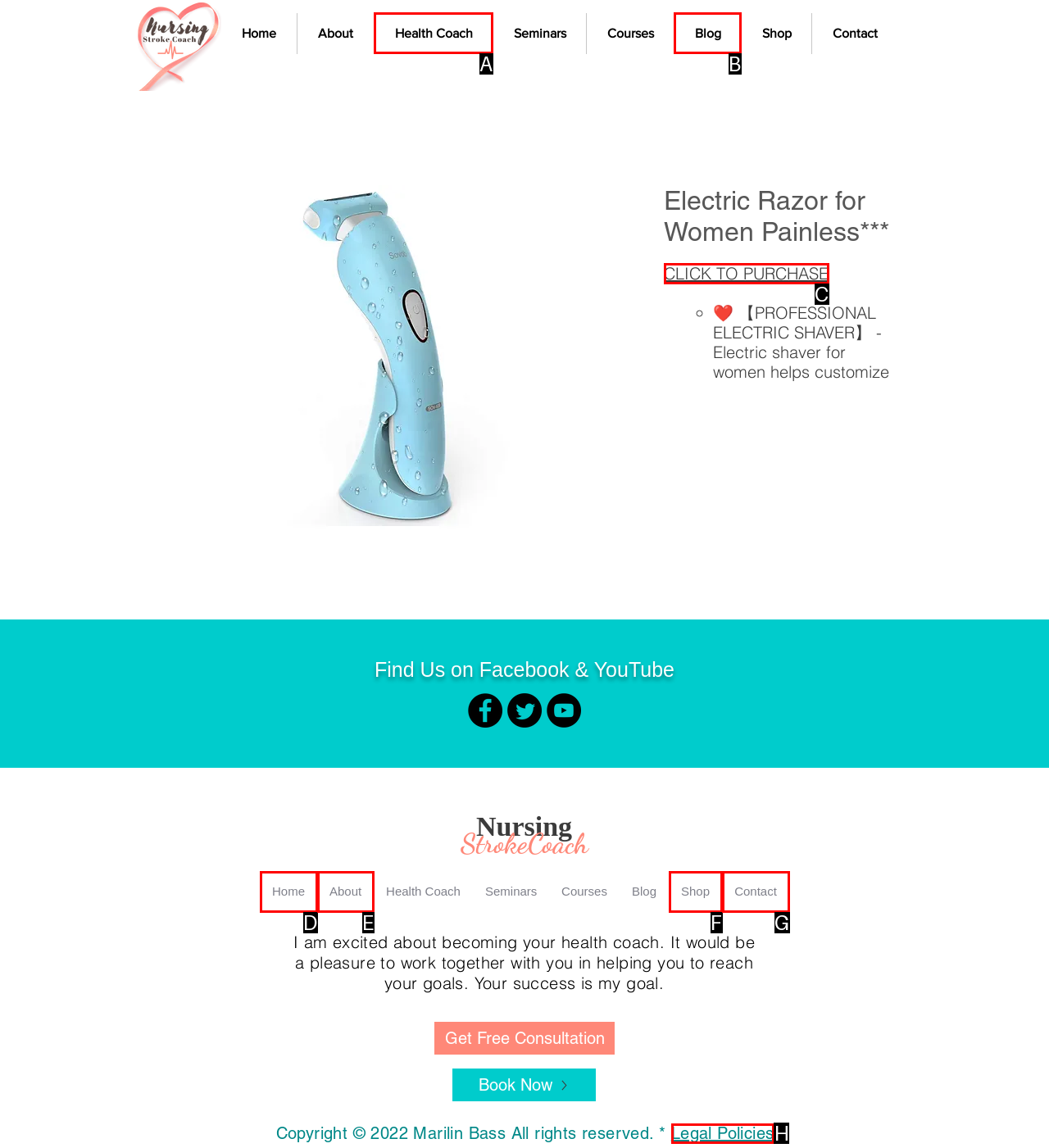Identify the correct lettered option to click in order to perform this task: View legal policies. Respond with the letter.

H